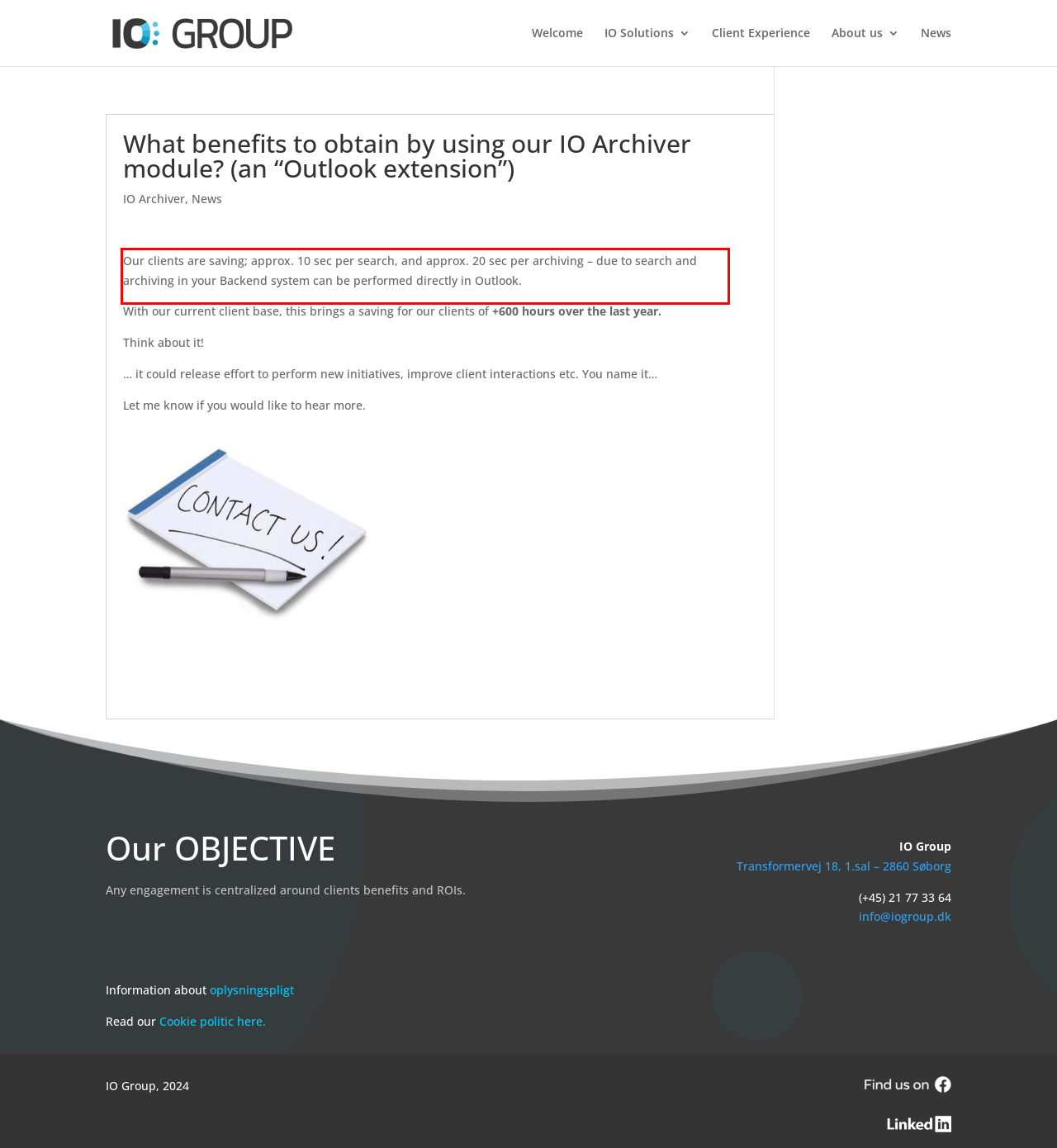Locate the red bounding box in the provided webpage screenshot and use OCR to determine the text content inside it.

Our clients are saving; approx. 10 sec per search, and approx. 20 sec per archiving – due to search and archiving in your Backend system can be performed directly in Outlook.